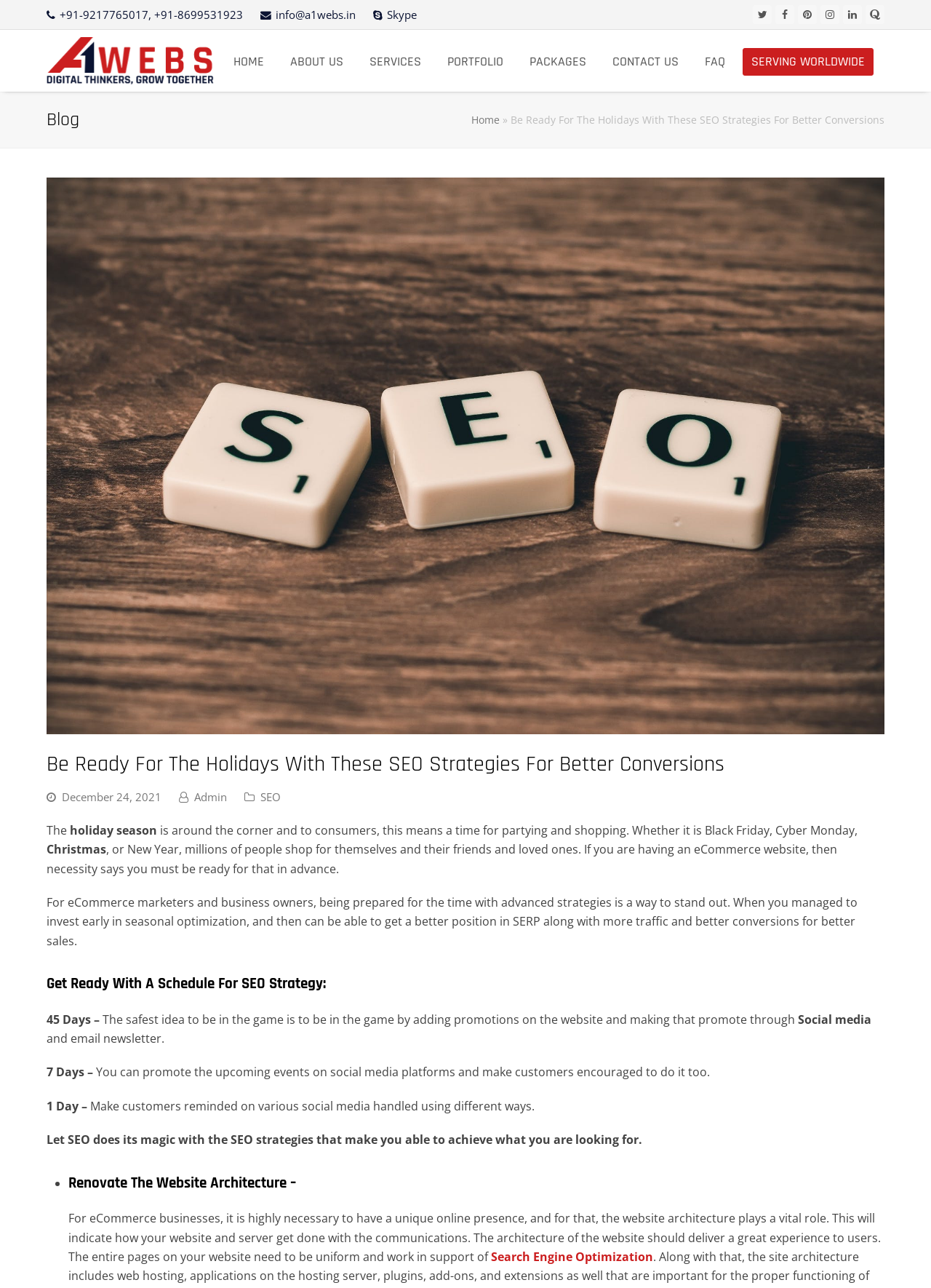Please locate the bounding box coordinates for the element that should be clicked to achieve the following instruction: "Call the phone number". Ensure the coordinates are given as four float numbers between 0 and 1, i.e., [left, top, right, bottom].

[0.061, 0.006, 0.261, 0.017]